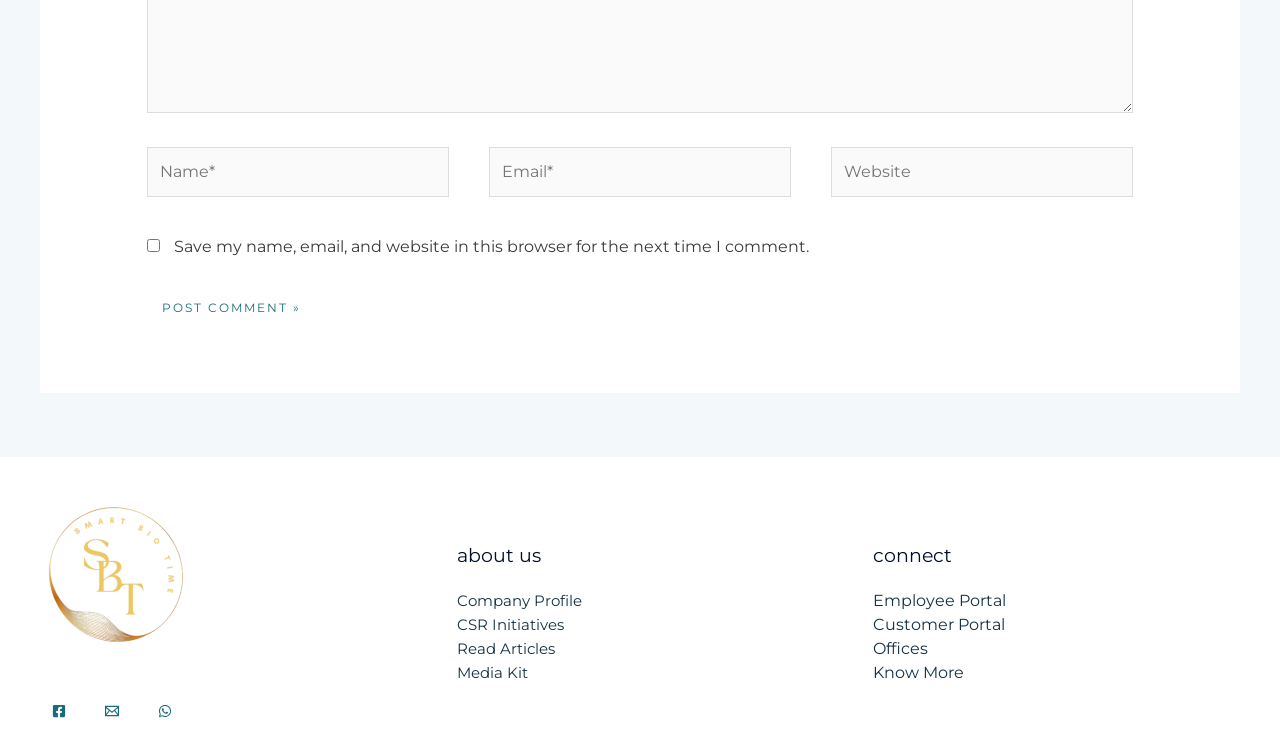Kindly determine the bounding box coordinates for the clickable area to achieve the given instruction: "Click the post comment button".

[0.115, 0.385, 0.247, 0.442]